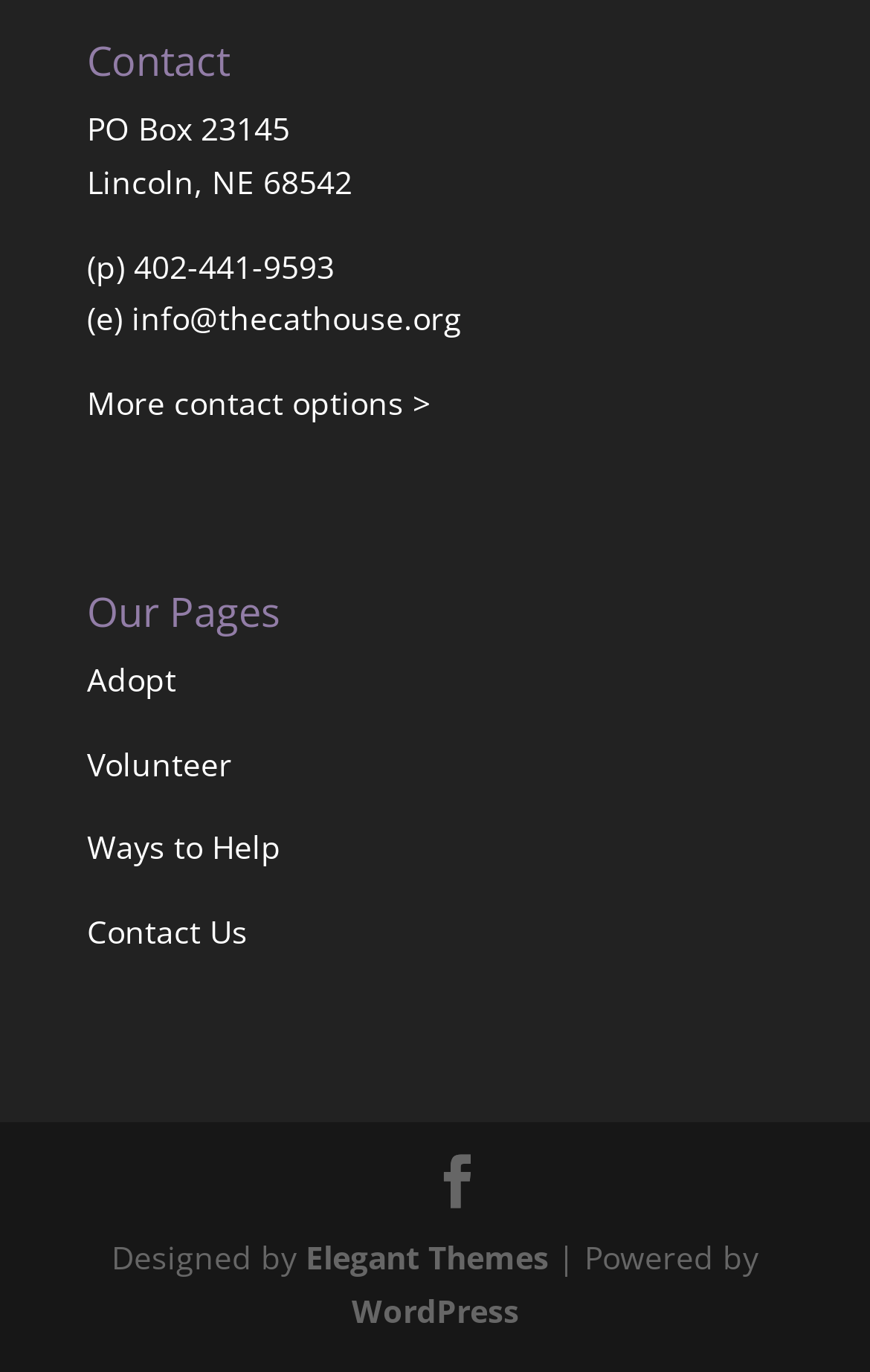Locate the bounding box coordinates of the clickable area to execute the instruction: "Check more contact options". Provide the coordinates as four float numbers between 0 and 1, represented as [left, top, right, bottom].

[0.1, 0.278, 0.495, 0.309]